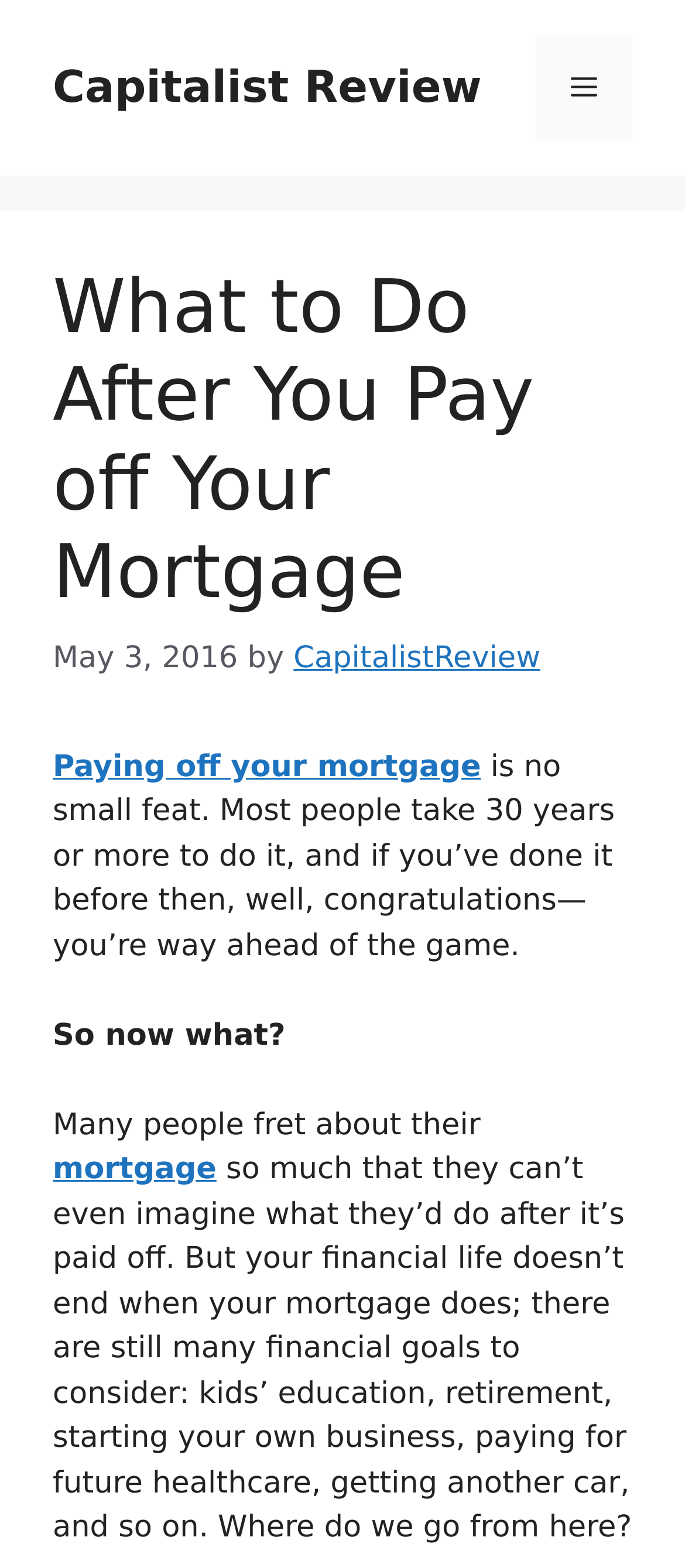What is the topic of the article?
Please provide a full and detailed response to the question.

The topic of the article can be determined by looking at the heading element, which contains the text 'What to Do After You Pay off Your Mortgage', and also the link 'Paying off your mortgage'.